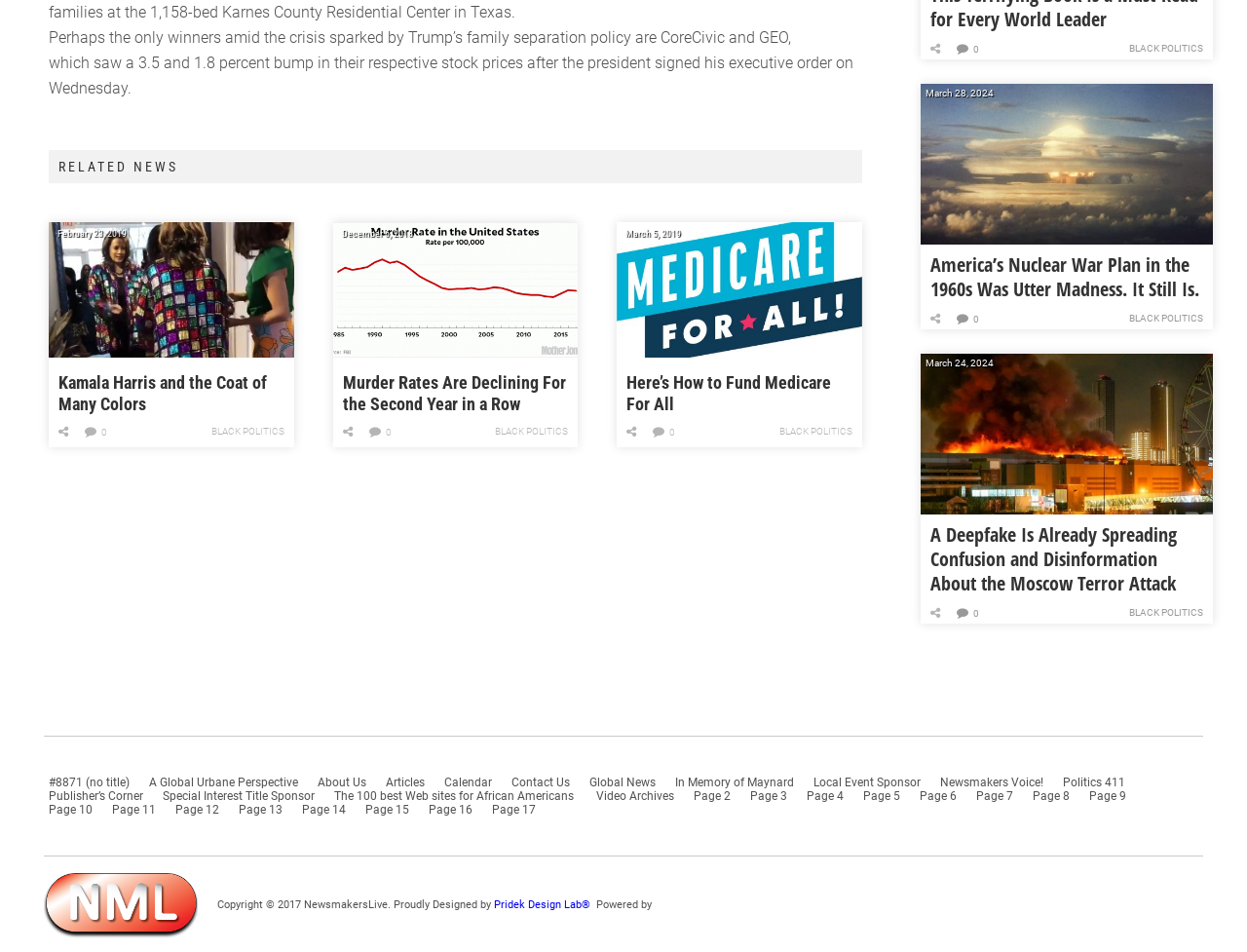Can you find the bounding box coordinates for the element that needs to be clicked to execute this instruction: "View the article 'Here’s How to Fund Medicare For All'"? The coordinates should be given as four float numbers between 0 and 1, i.e., [left, top, right, bottom].

[0.495, 0.234, 0.691, 0.375]